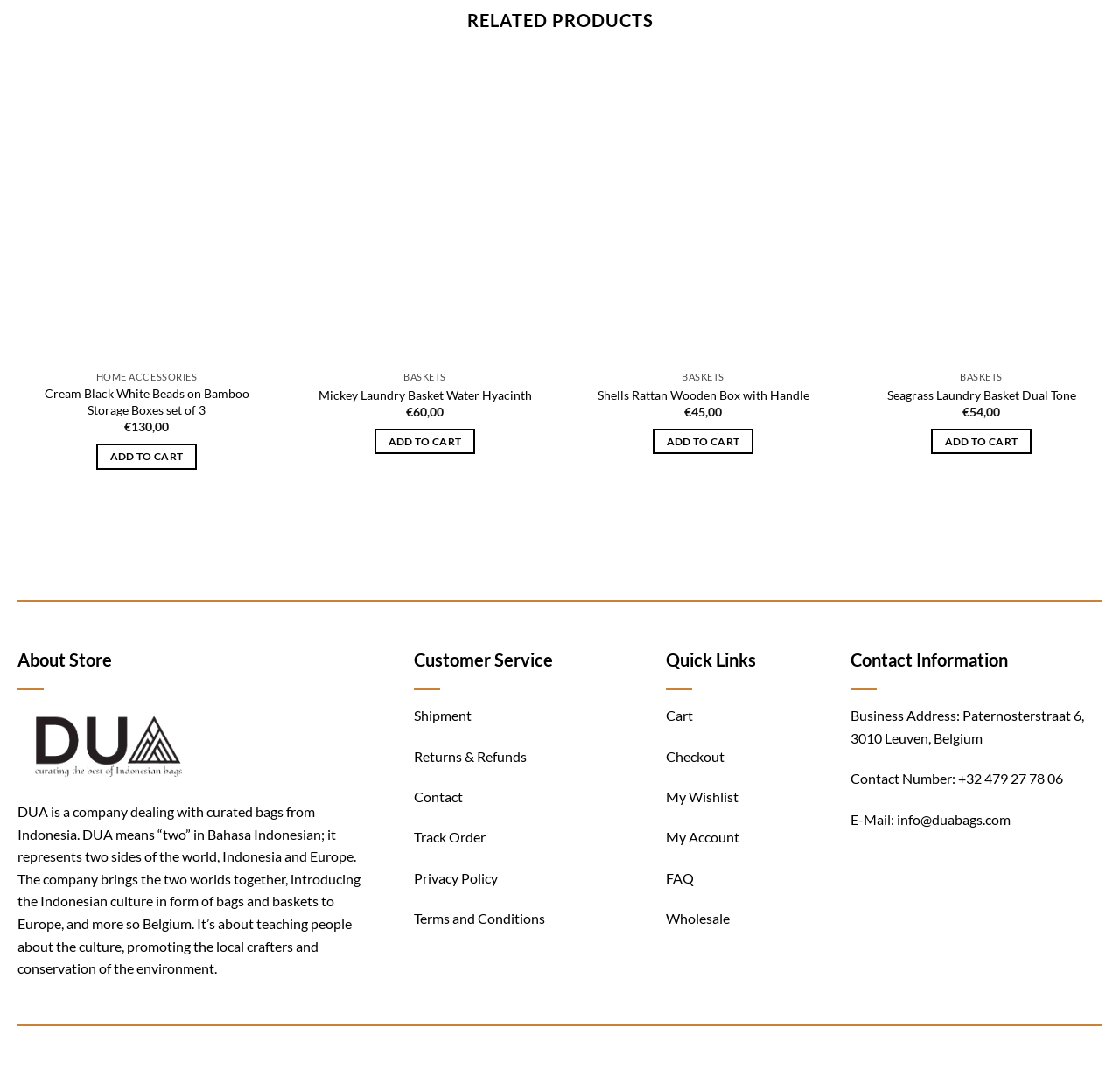Please specify the bounding box coordinates of the clickable region necessary for completing the following instruction: "Add to Wishlist". The coordinates must consist of four float numbers between 0 and 1, i.e., [left, top, right, bottom].

[0.213, 0.056, 0.237, 0.081]